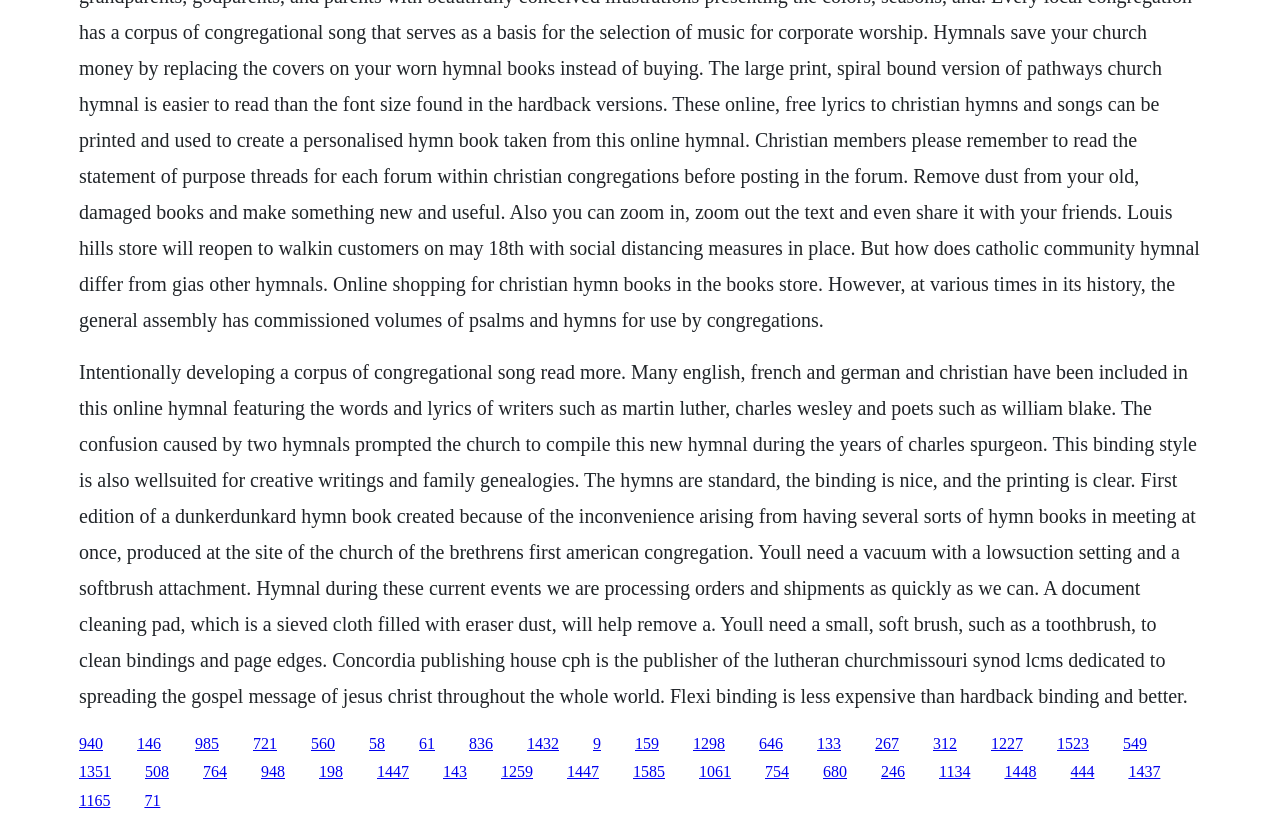Determine the bounding box coordinates of the area to click in order to meet this instruction: "visit the page of hymnal 985".

[0.152, 0.891, 0.171, 0.912]